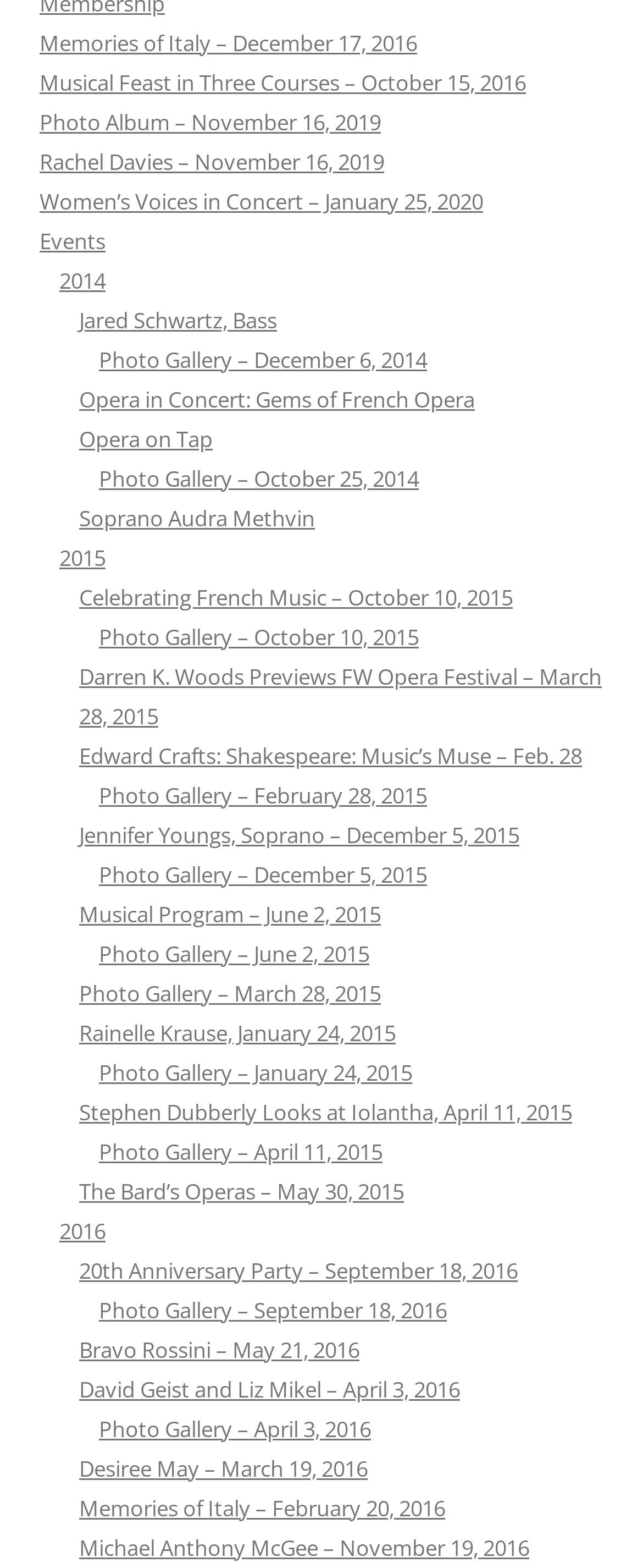Determine the bounding box coordinates for the area you should click to complete the following instruction: "Explore 2014 events".

[0.092, 0.169, 0.164, 0.188]